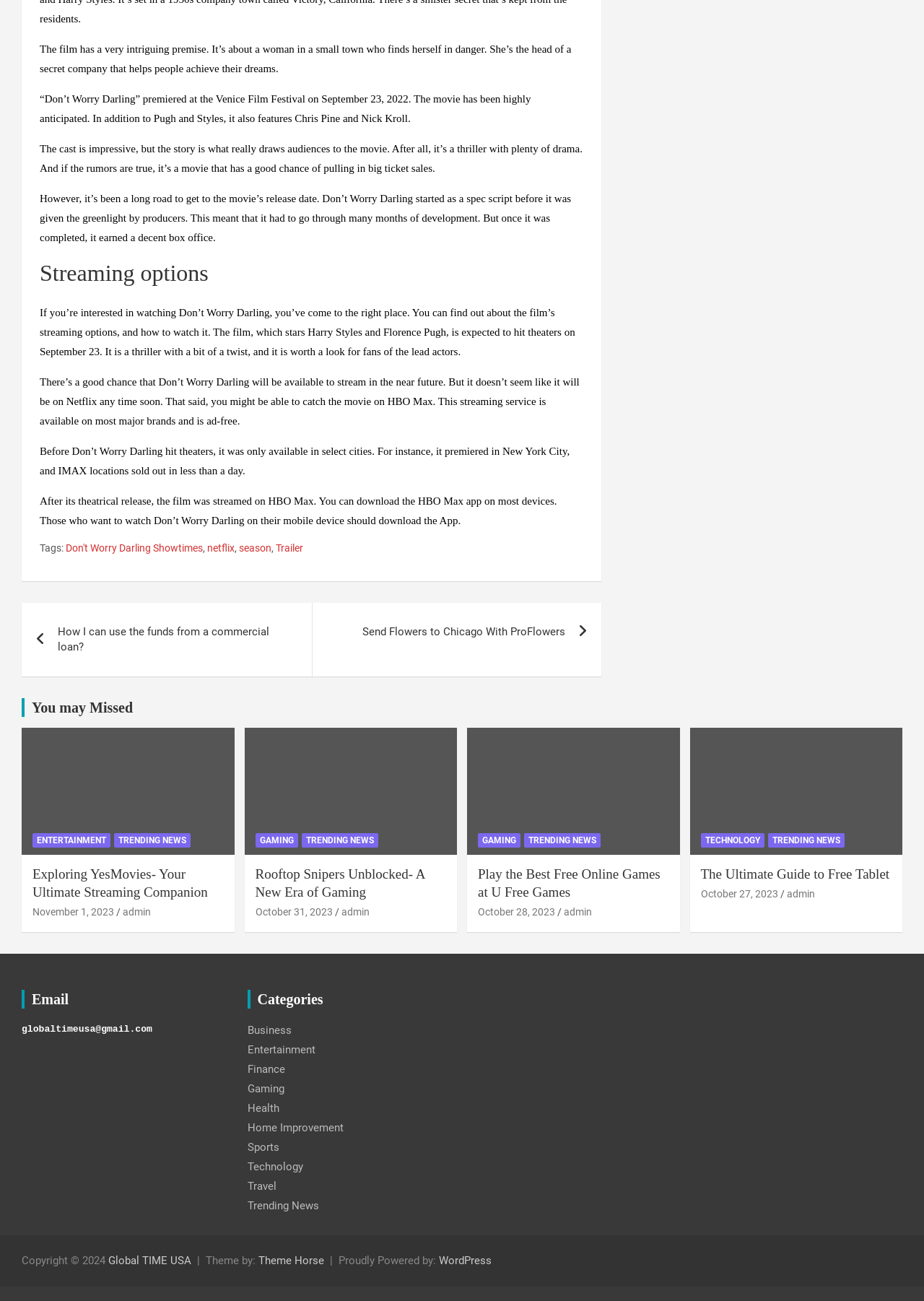What is the release date of 'Don't Worry Darling'?
Could you give a comprehensive explanation in response to this question?

The webpage states that 'Don't Worry Darling' premiered at the Venice Film Festival on September 23, 2022, and it was expected to hit theaters on the same date.